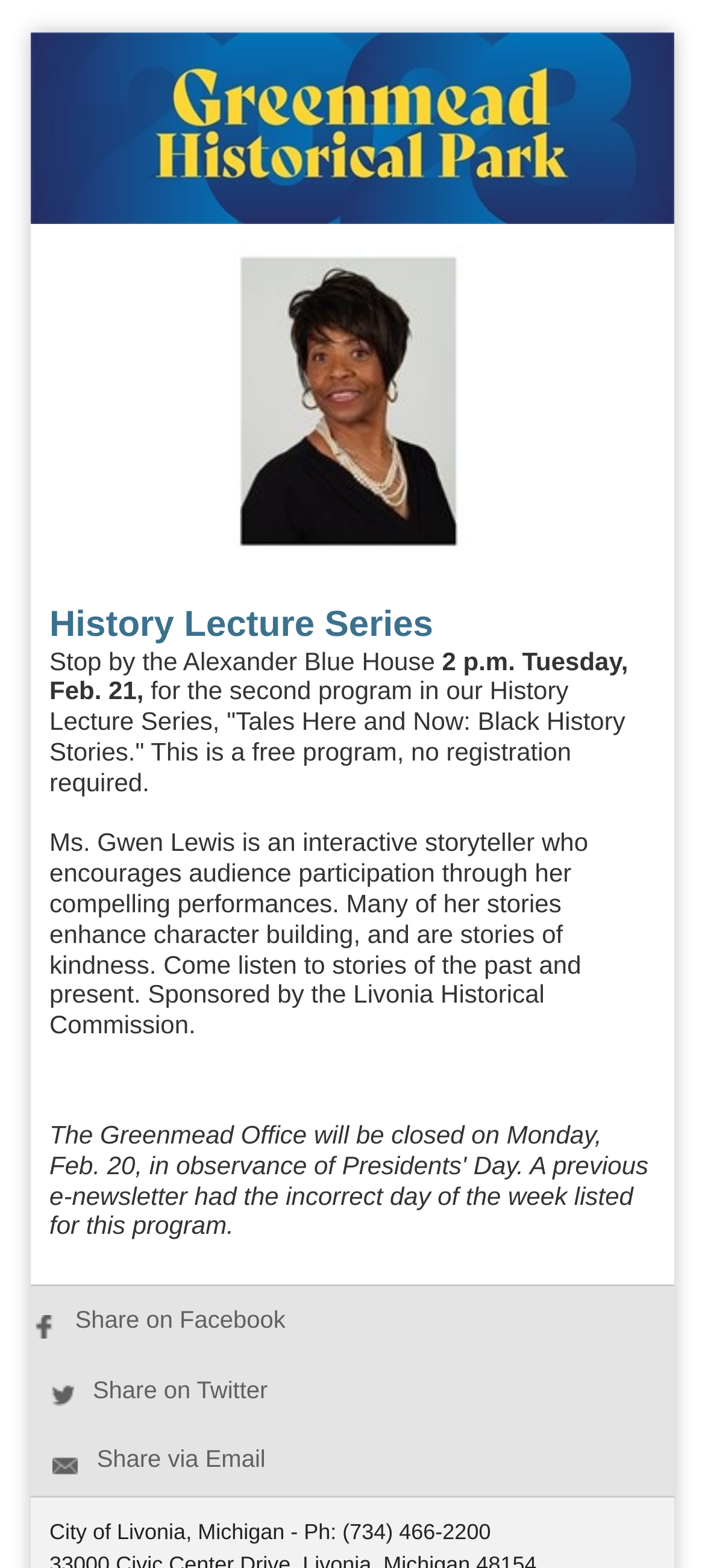What is the date of the lecture series?
Please respond to the question thoroughly and include all relevant details.

I found the answer by reading the text that describes the program, which mentions '2 p.m. Tuesday, Feb. 21'.